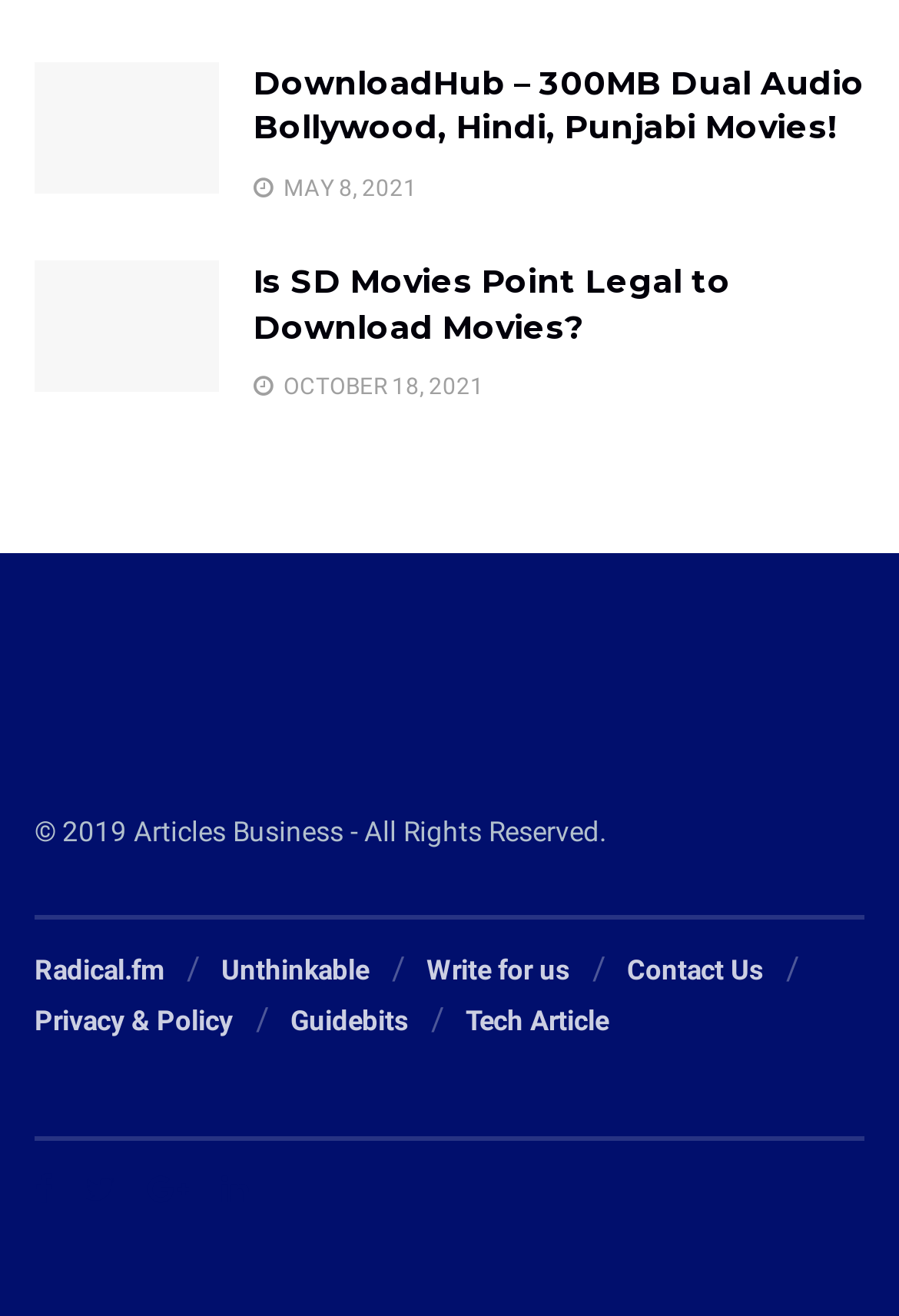Using the given description, provide the bounding box coordinates formatted as (top-left x, top-left y, bottom-right x, bottom-right y), with all values being floating point numbers between 0 and 1. Description: Privacy & Policy

[0.038, 0.764, 0.259, 0.789]